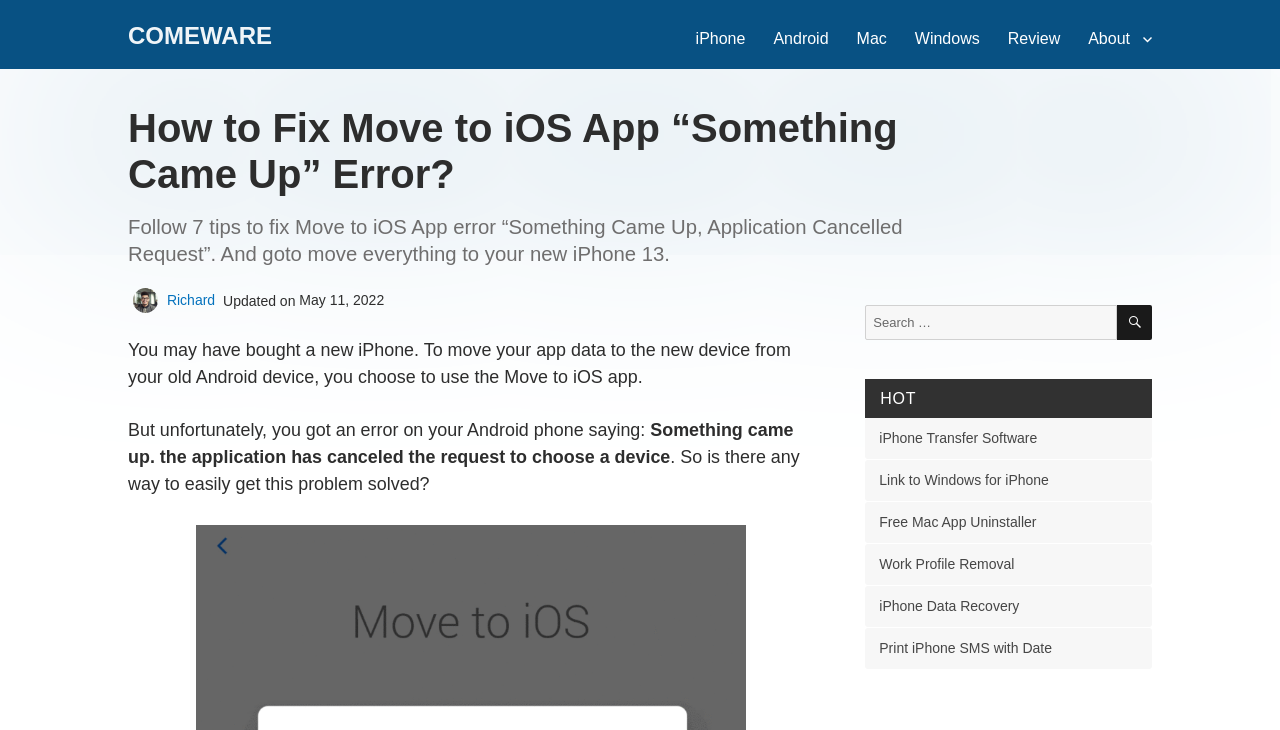Identify the bounding box coordinates for the UI element that matches this description: "Free Mac App Uninstaller".

[0.676, 0.687, 0.9, 0.743]